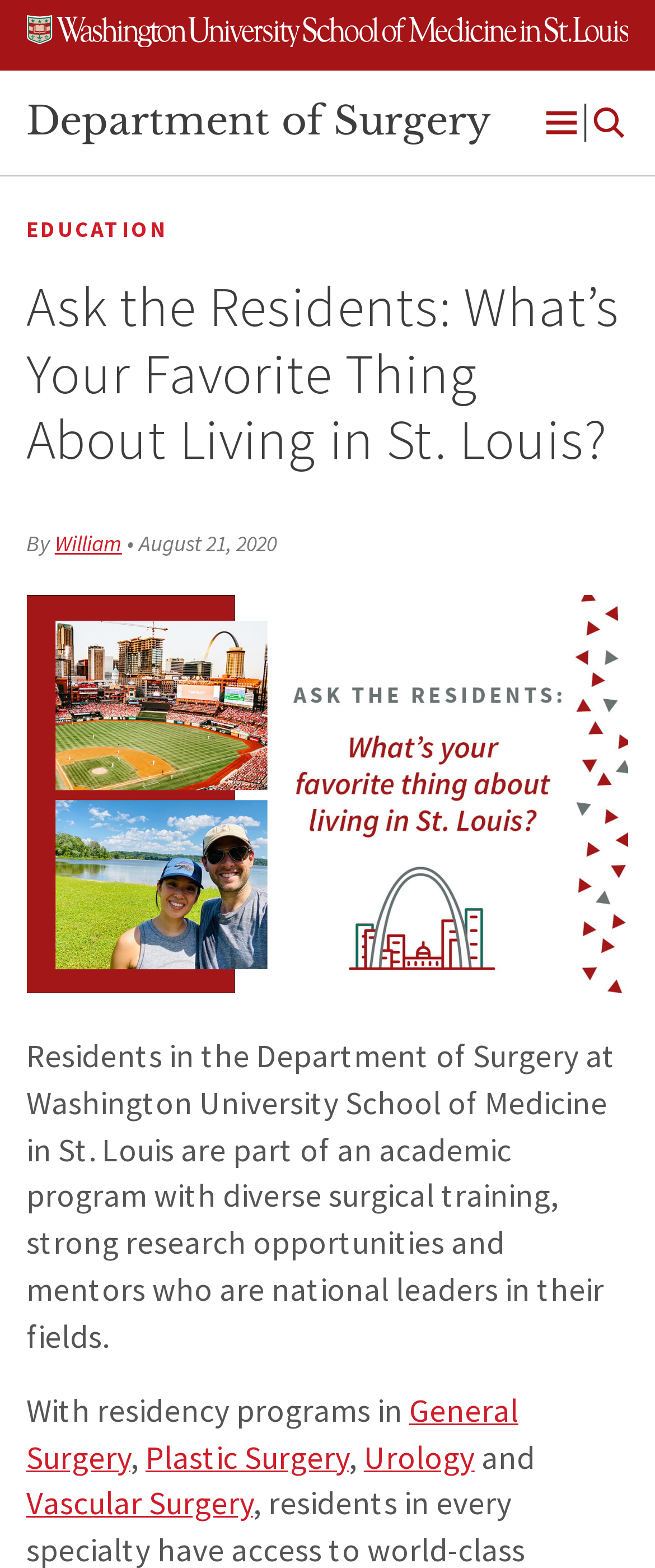Please identify the bounding box coordinates of the element on the webpage that should be clicked to follow this instruction: "Open the menu". The bounding box coordinates should be given as four float numbers between 0 and 1, formatted as [left, top, right, bottom].

[0.788, 0.049, 1.0, 0.108]